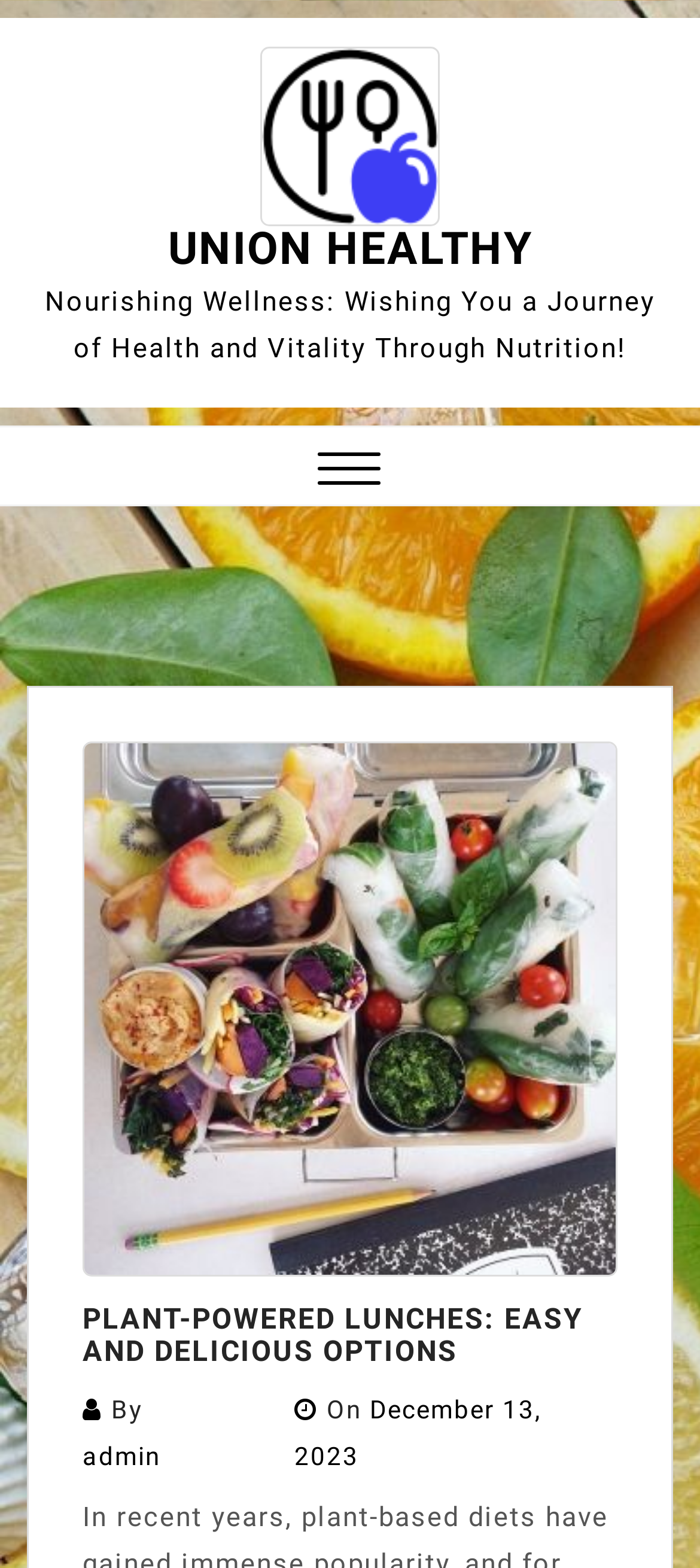Based on the visual content of the image, answer the question thoroughly: When was the article published?

I found the publication date by looking at the link element with the text 'December 13, 2023' below the article title, which is a common location for publication dates.